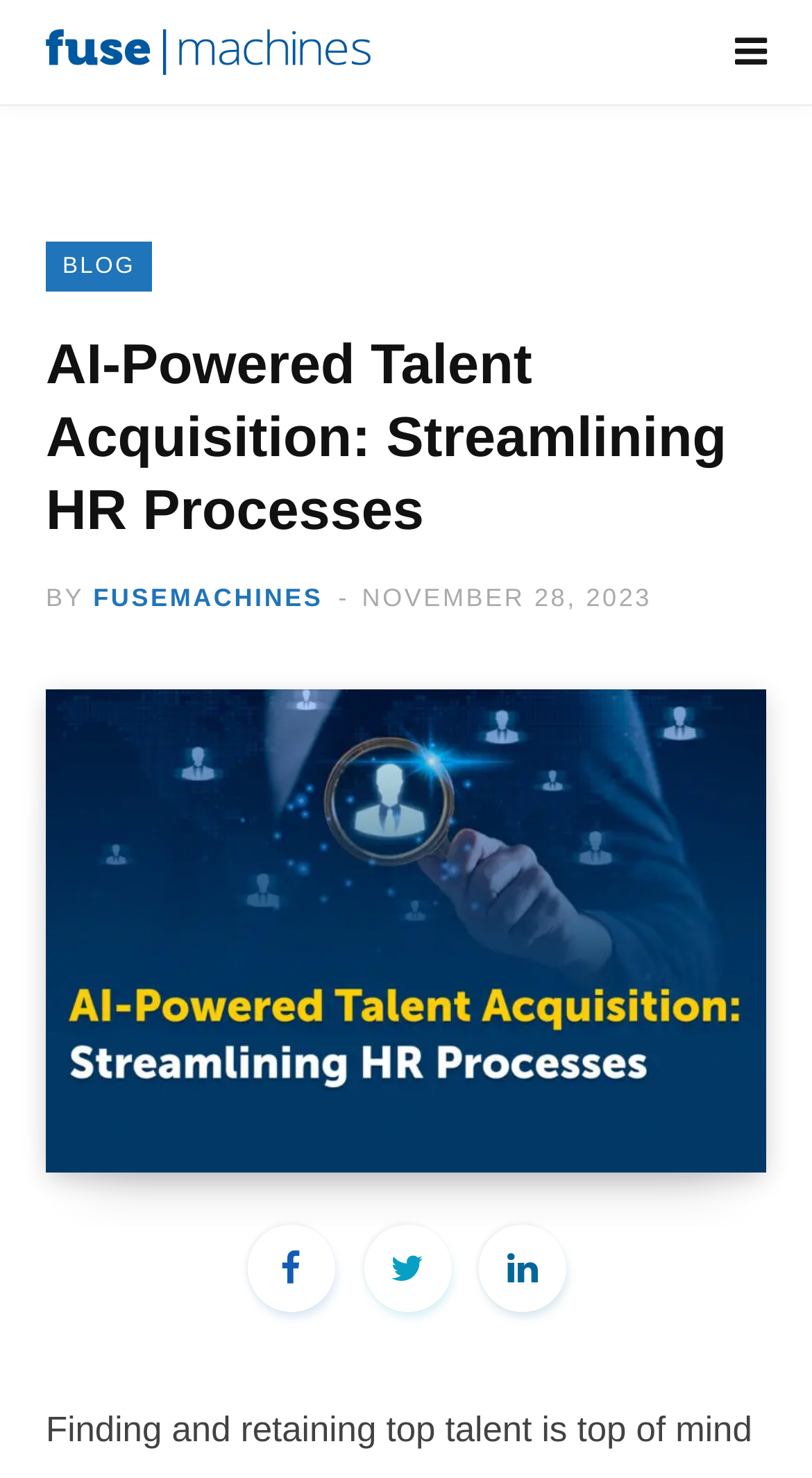Who is the author of the blog post?
Give a comprehensive and detailed explanation for the question.

The author of the blog post can be determined by looking at the 'BY' label followed by the company name 'Fusemachines'. This suggests that the blog post is written by someone from the company Fusemachines.